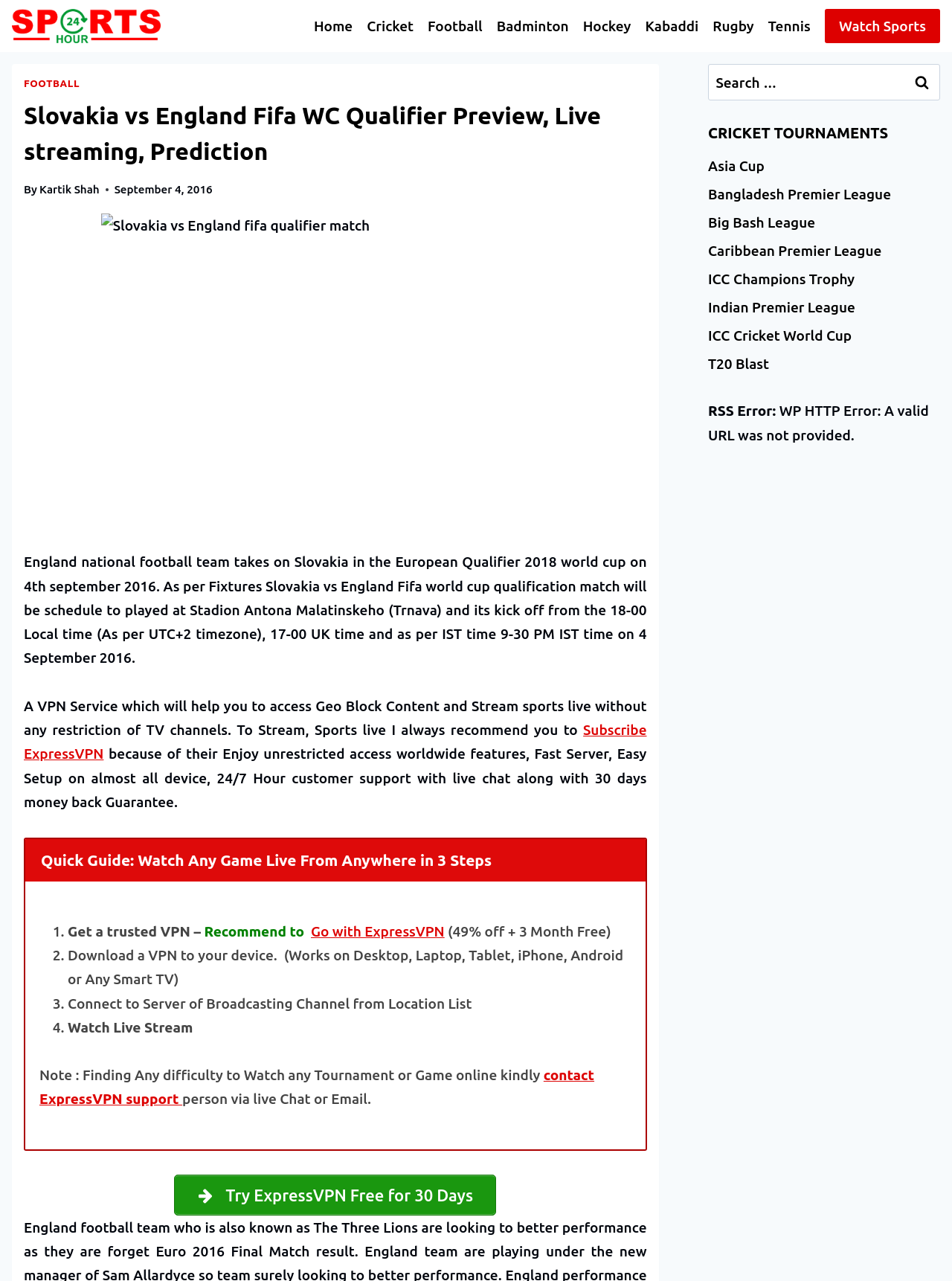Identify the bounding box coordinates of the region that should be clicked to execute the following instruction: "Watch Sports live".

[0.866, 0.007, 0.988, 0.034]